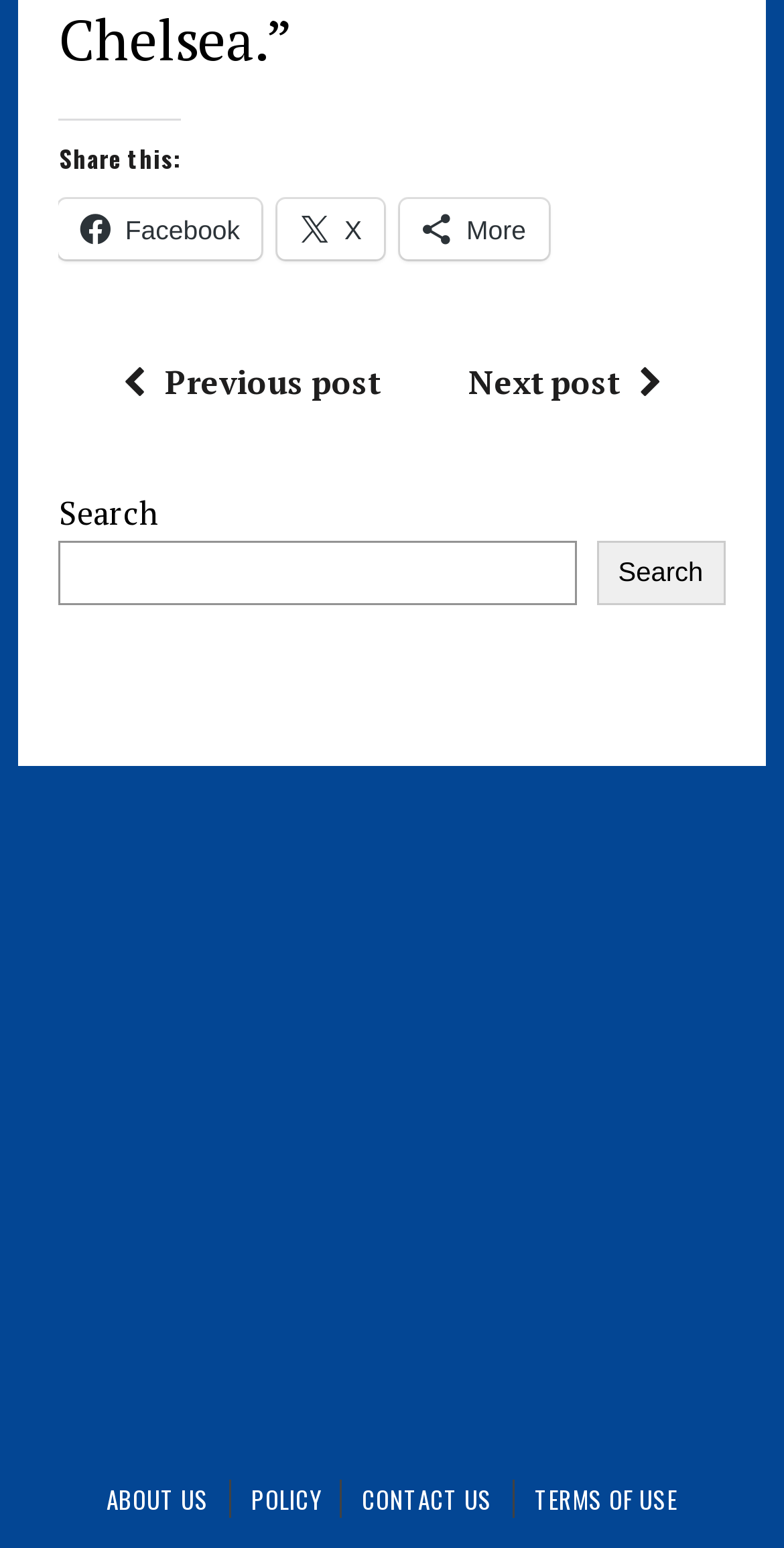Find the bounding box coordinates of the area that needs to be clicked in order to achieve the following instruction: "Share on Facebook". The coordinates should be specified as four float numbers between 0 and 1, i.e., [left, top, right, bottom].

[0.075, 0.28, 0.334, 0.319]